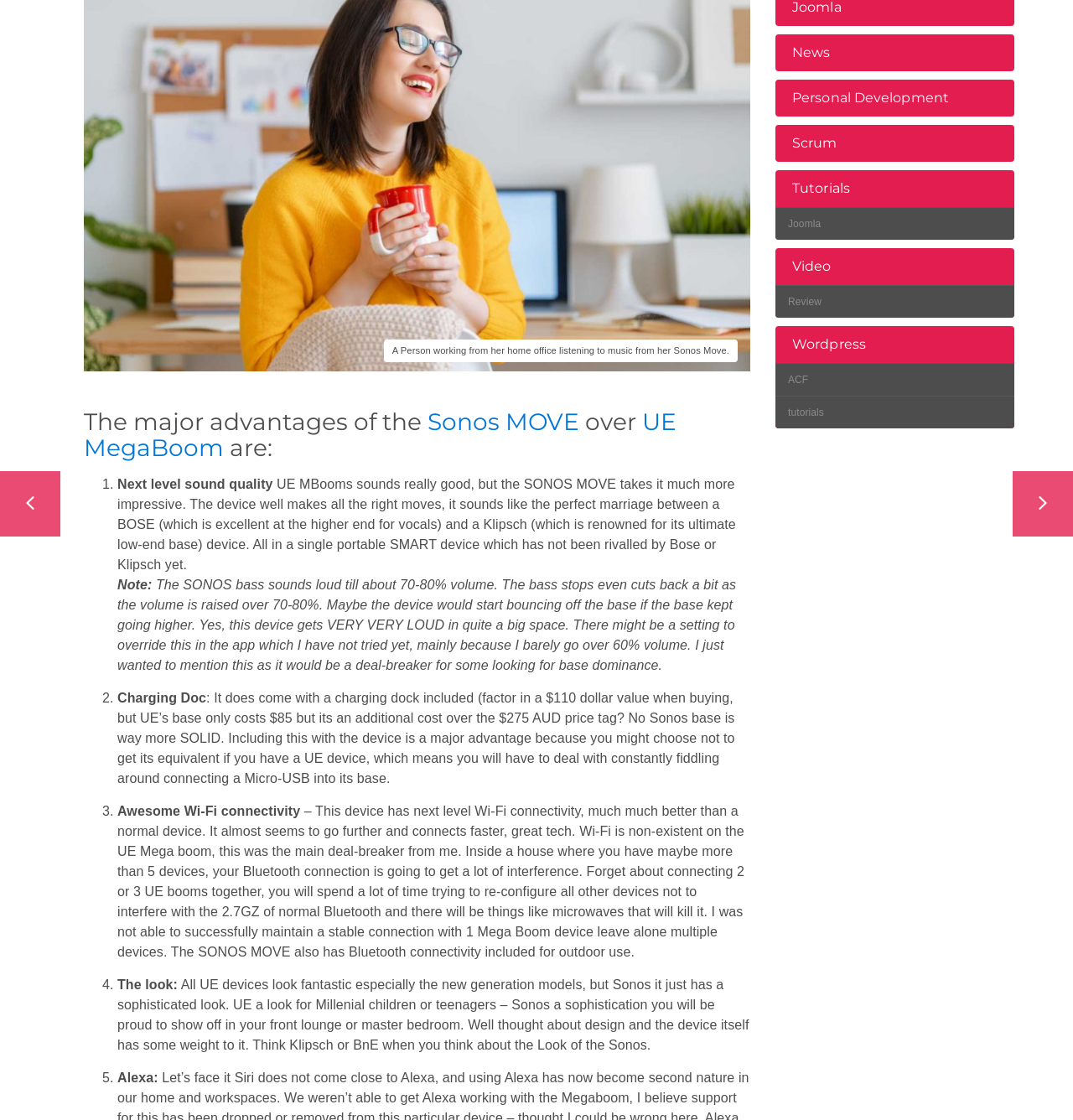Please determine the bounding box coordinates, formatted as (top-left x, top-left y, bottom-right x, bottom-right y), with all values as floating point numbers between 0 and 1. Identify the bounding box of the region described as: Wordpress

[0.723, 0.291, 0.945, 0.324]